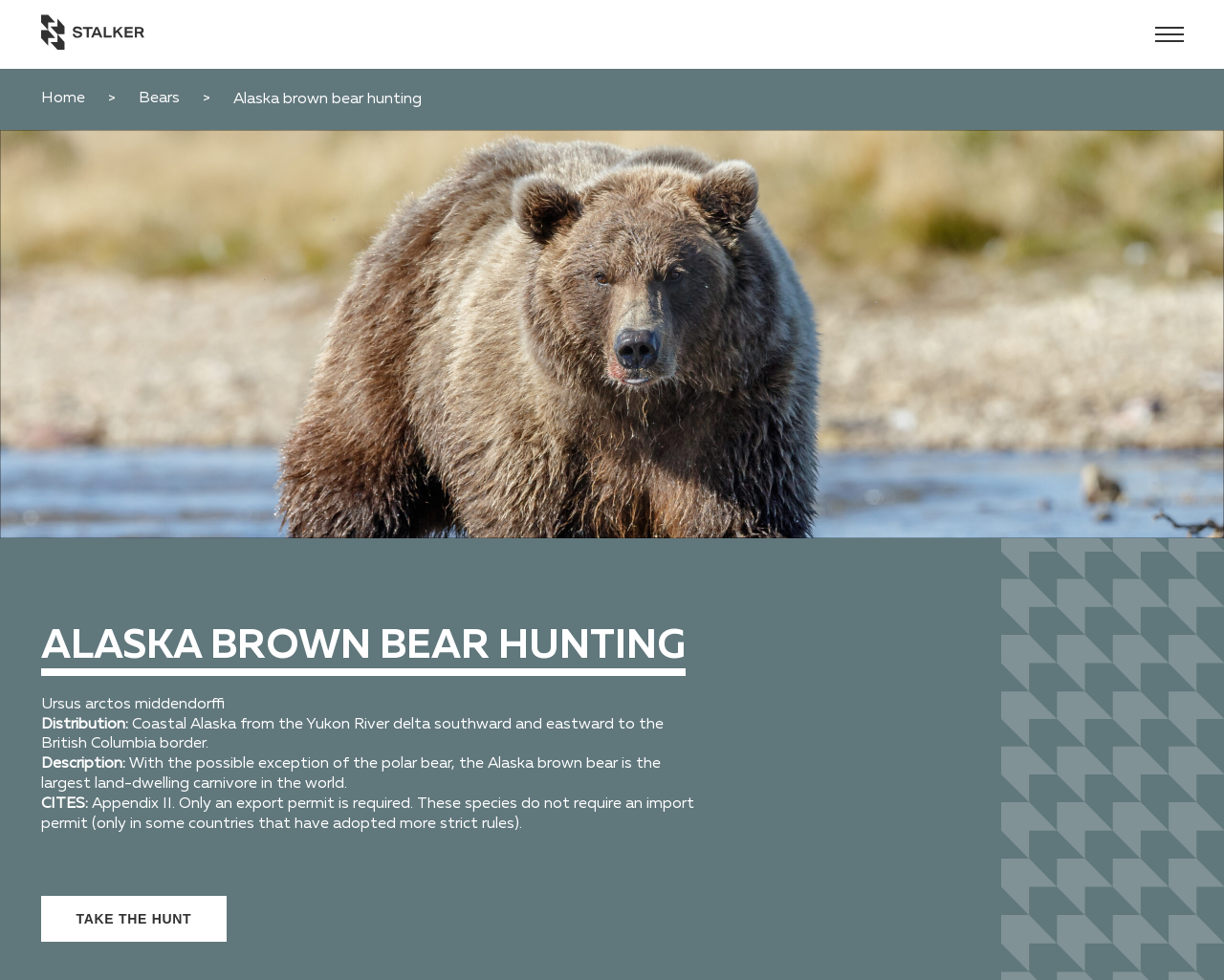Write an exhaustive caption that covers the webpage's main aspects.

This webpage is about hunting trips, specifically for Alaska Brown Bear. At the top left corner, there is a logo image with a link to the homepage. Next to the logo, there are navigation links to "Home" and "Bears". 

Below the navigation links, there is a large image that spans the entire width of the page, likely showcasing a bear or a hunting scene. 

Further down, there is a heading that reads "ALASKA BROWN BEAR HUNTING" in a prominent font. Below the heading, there are several paragraphs of text that provide information about the Alaska Brown Bear, including its scientific name, distribution, description, and CITES (Convention on International Trade in Endangered Species of Wild Fauna and Flora) status. 

At the bottom left corner, there is a call-to-action button that reads "TAKE THE HUNT", encouraging visitors to book a hunting trip.